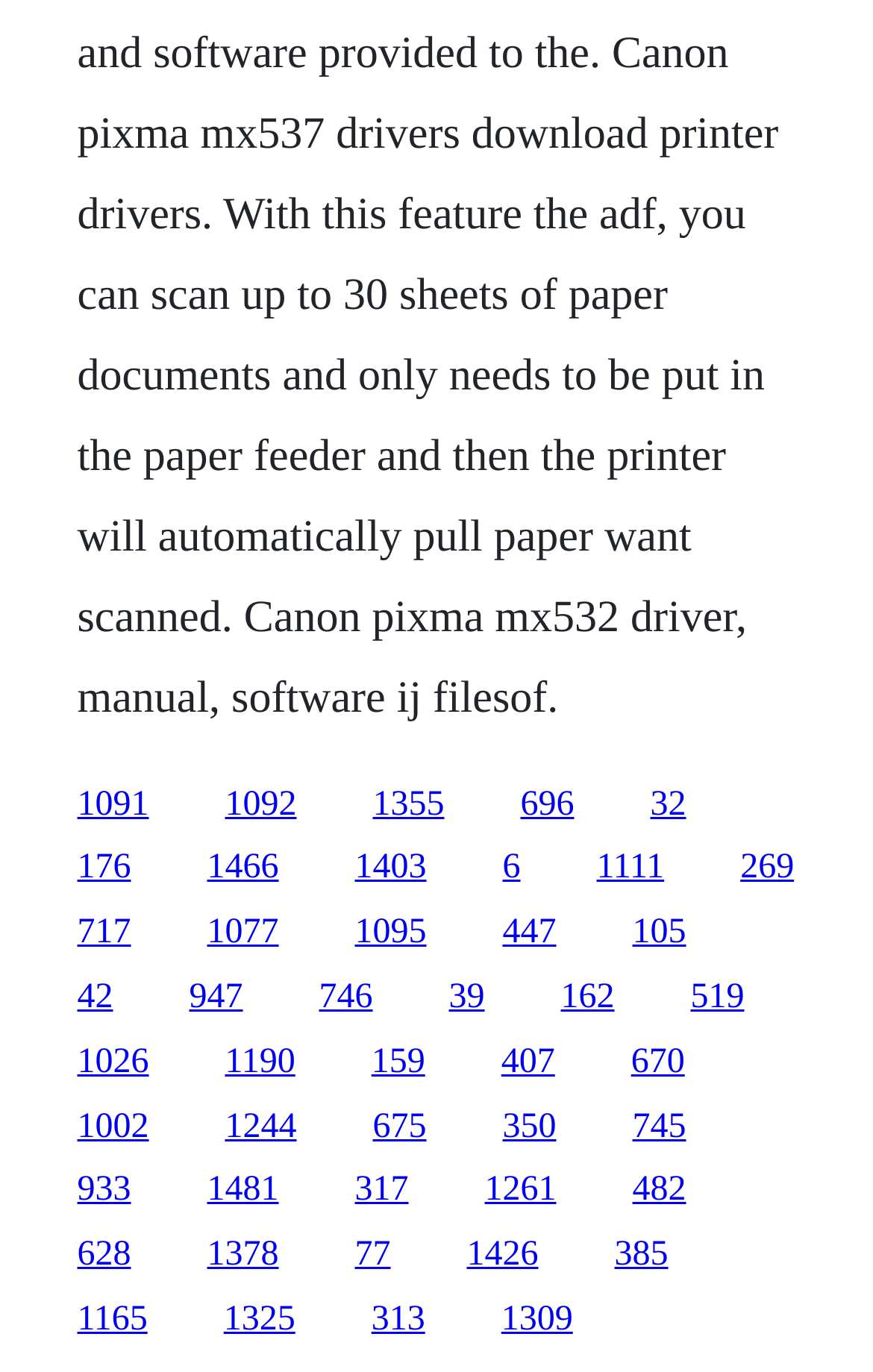For the following element description, predict the bounding box coordinates in the format (top-left x, top-left y, bottom-right x, bottom-right y). All values should be floating point numbers between 0 and 1. Description: 717

[0.088, 0.666, 0.15, 0.694]